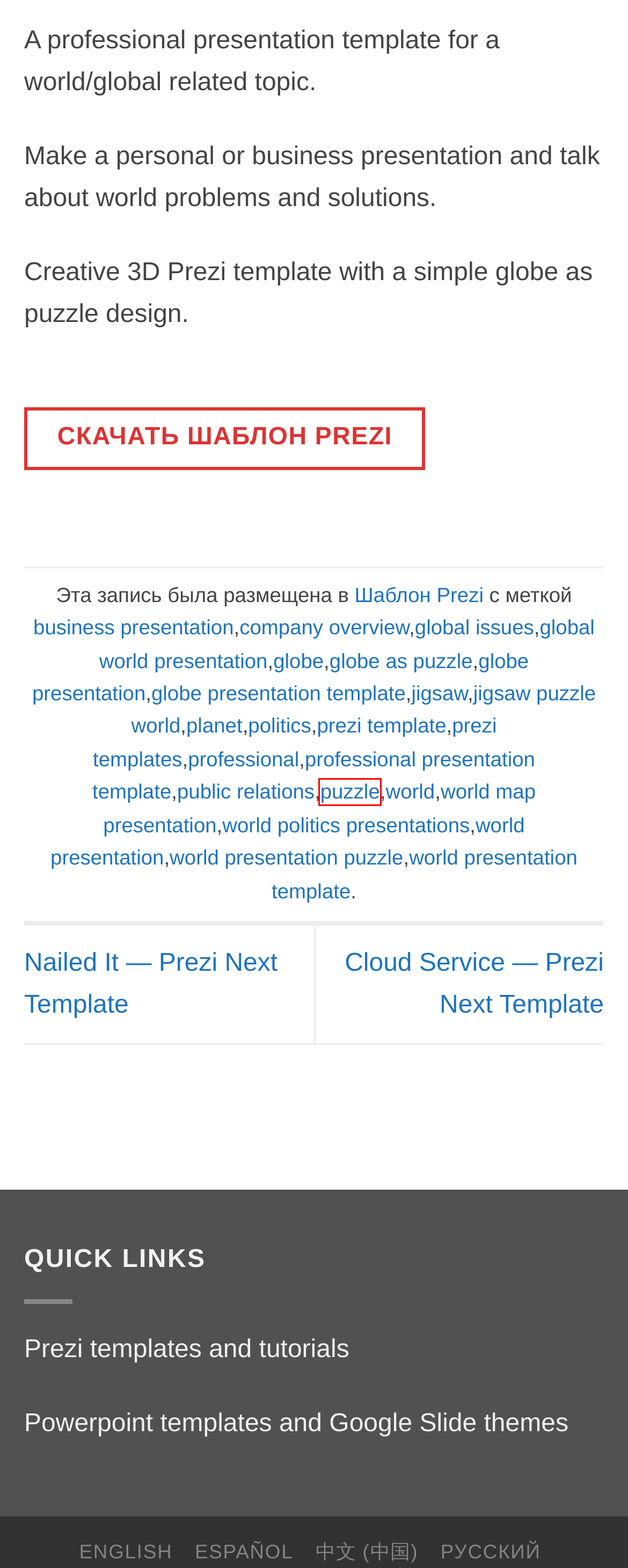Given a screenshot of a webpage with a red bounding box highlighting a UI element, choose the description that best corresponds to the new webpage after clicking the element within the red bounding box. Here are your options:
A. puzzle | Creatoz collection
B. Cloud Service — Prezi Next Template | Creatoz collection
C. prezi template | Creatoz collection
D. globe as puzzle | Creatoz collection
E. public relations | Creatoz collection
F. global world presentation | Creatoz collection
G. Nailed It — Prezi Next Template | Creatoz collection
H. world presentation | Creatoz collection

A